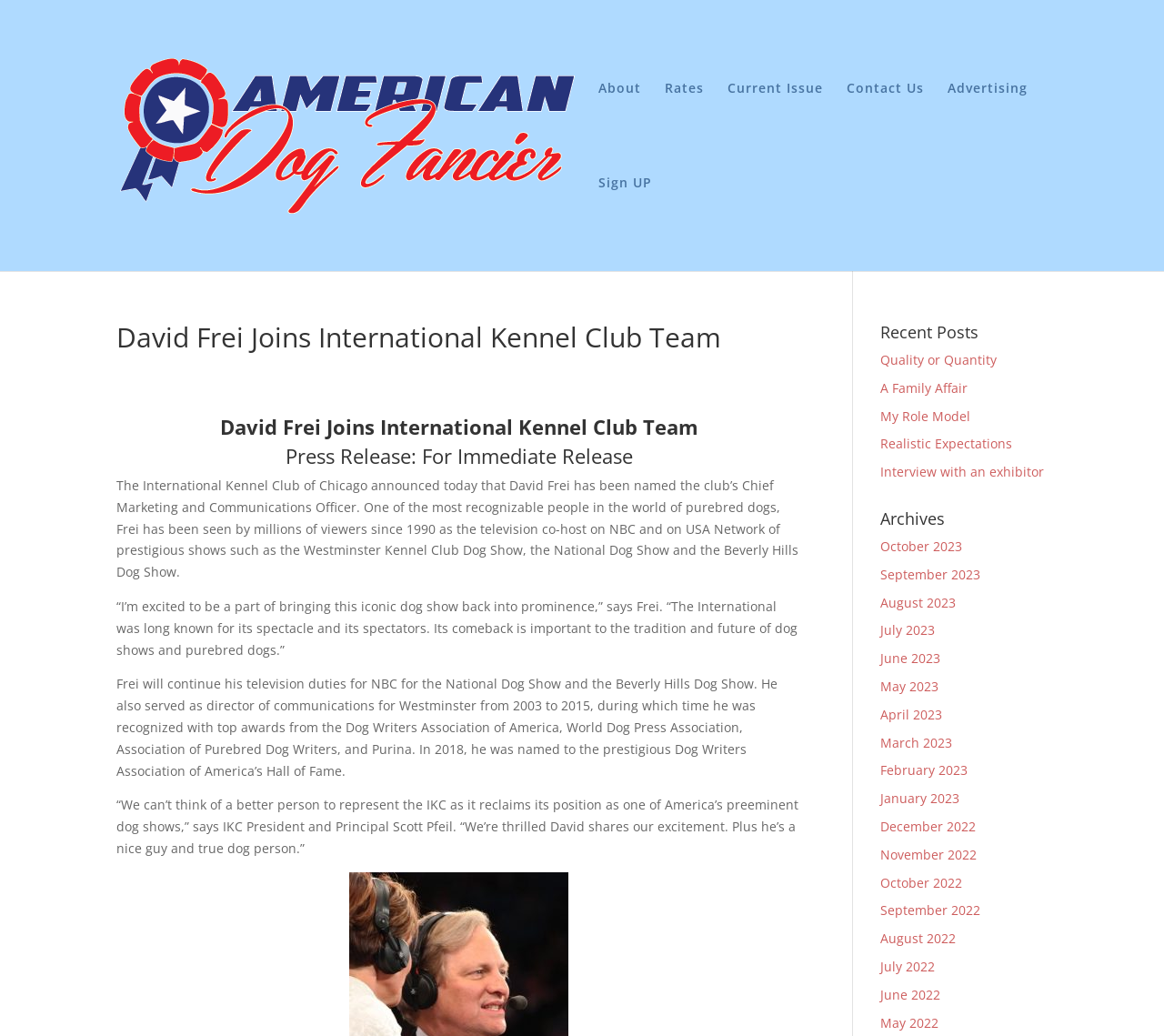Identify the bounding box coordinates for the region of the element that should be clicked to carry out the instruction: "View recent posts". The bounding box coordinates should be four float numbers between 0 and 1, i.e., [left, top, right, bottom].

[0.756, 0.313, 0.9, 0.337]